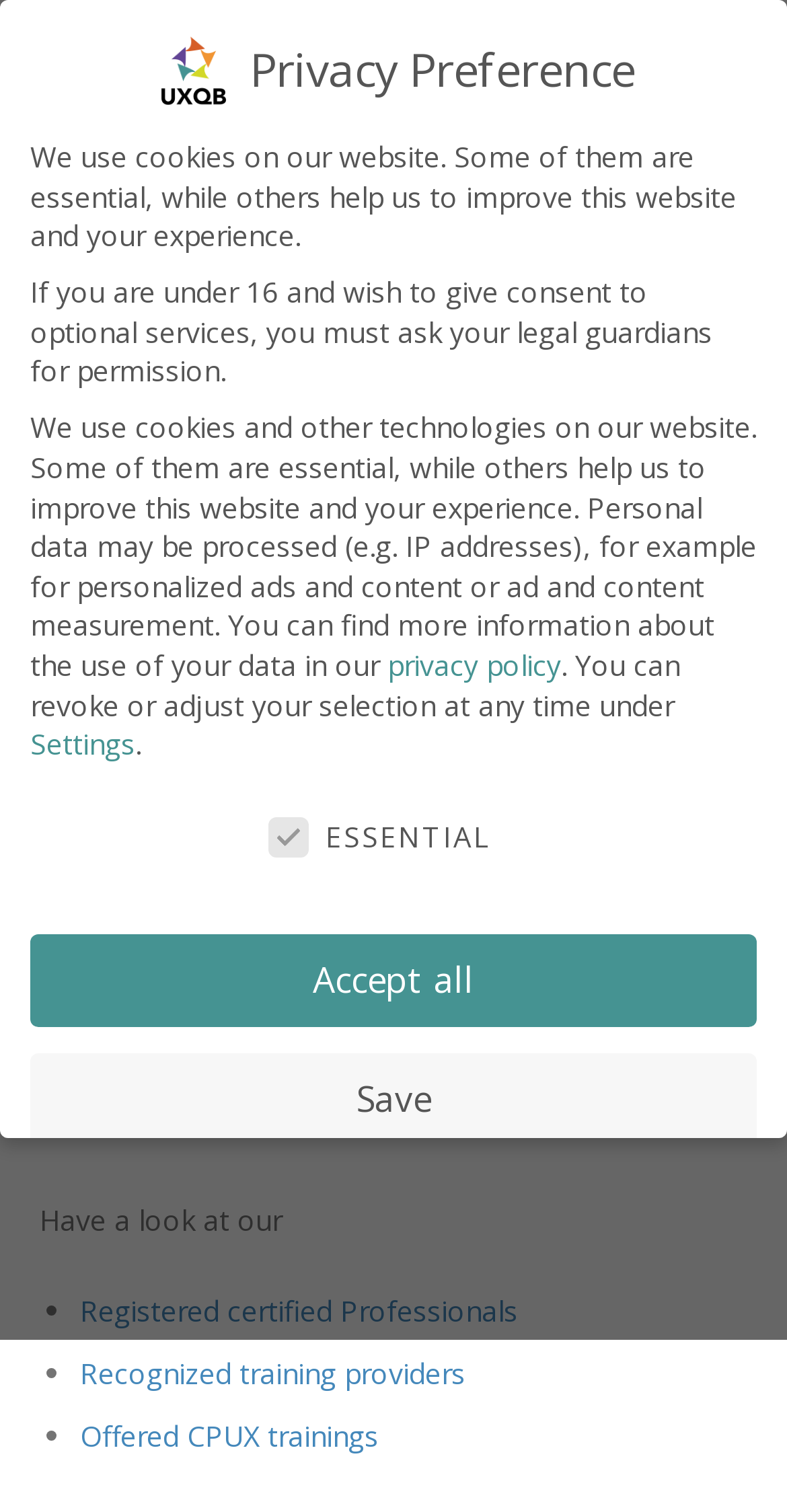Identify the bounding box coordinates for the UI element mentioned here: "Settings". Provide the coordinates as four float values between 0 and 1, i.e., [left, top, right, bottom].

[0.038, 0.479, 0.172, 0.505]